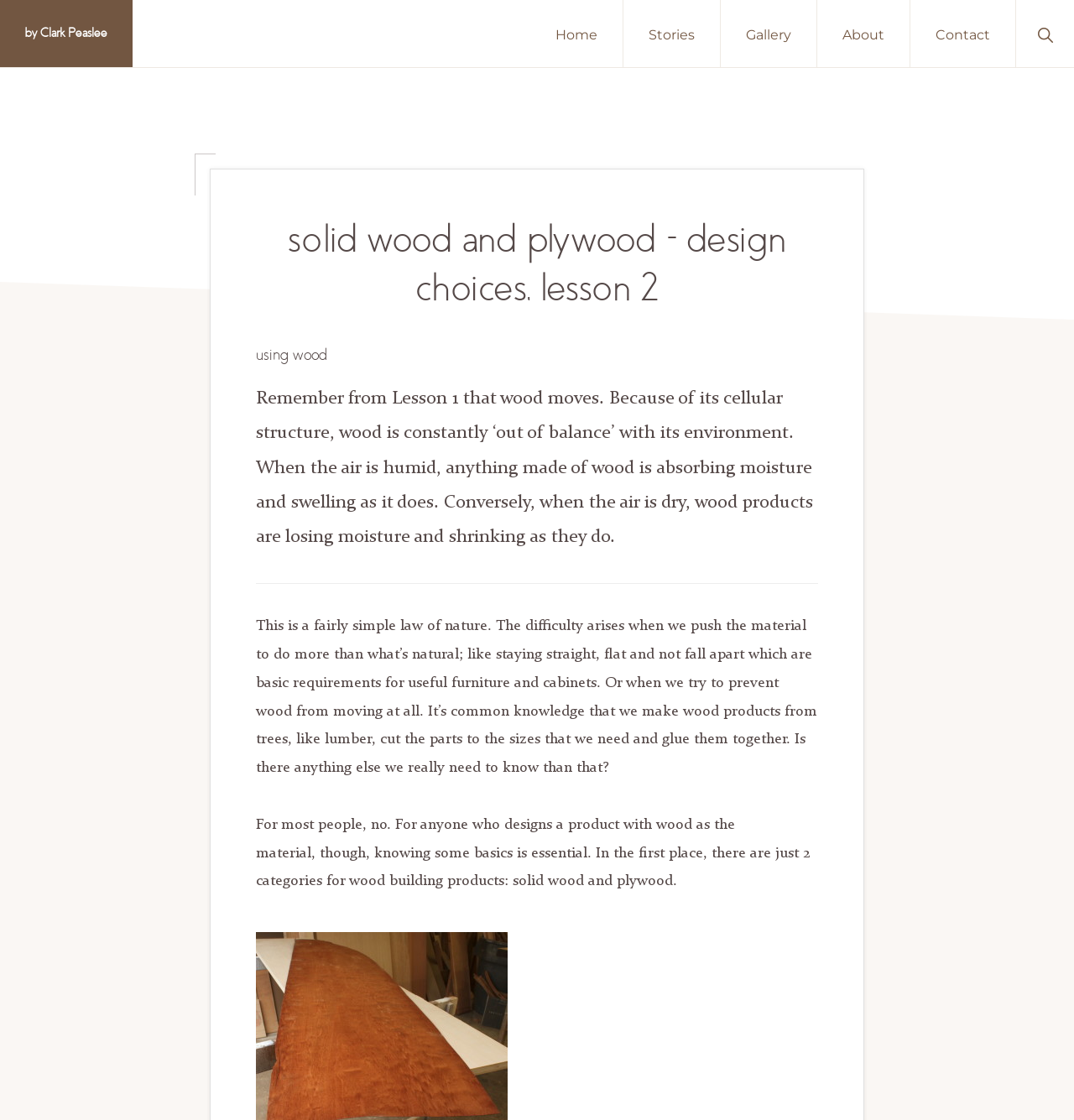Determine the bounding box coordinates of the UI element described below. Use the format (top-left x, top-left y, bottom-right x, bottom-right y) with floating point numbers between 0 and 1: Maintenance & Care

None